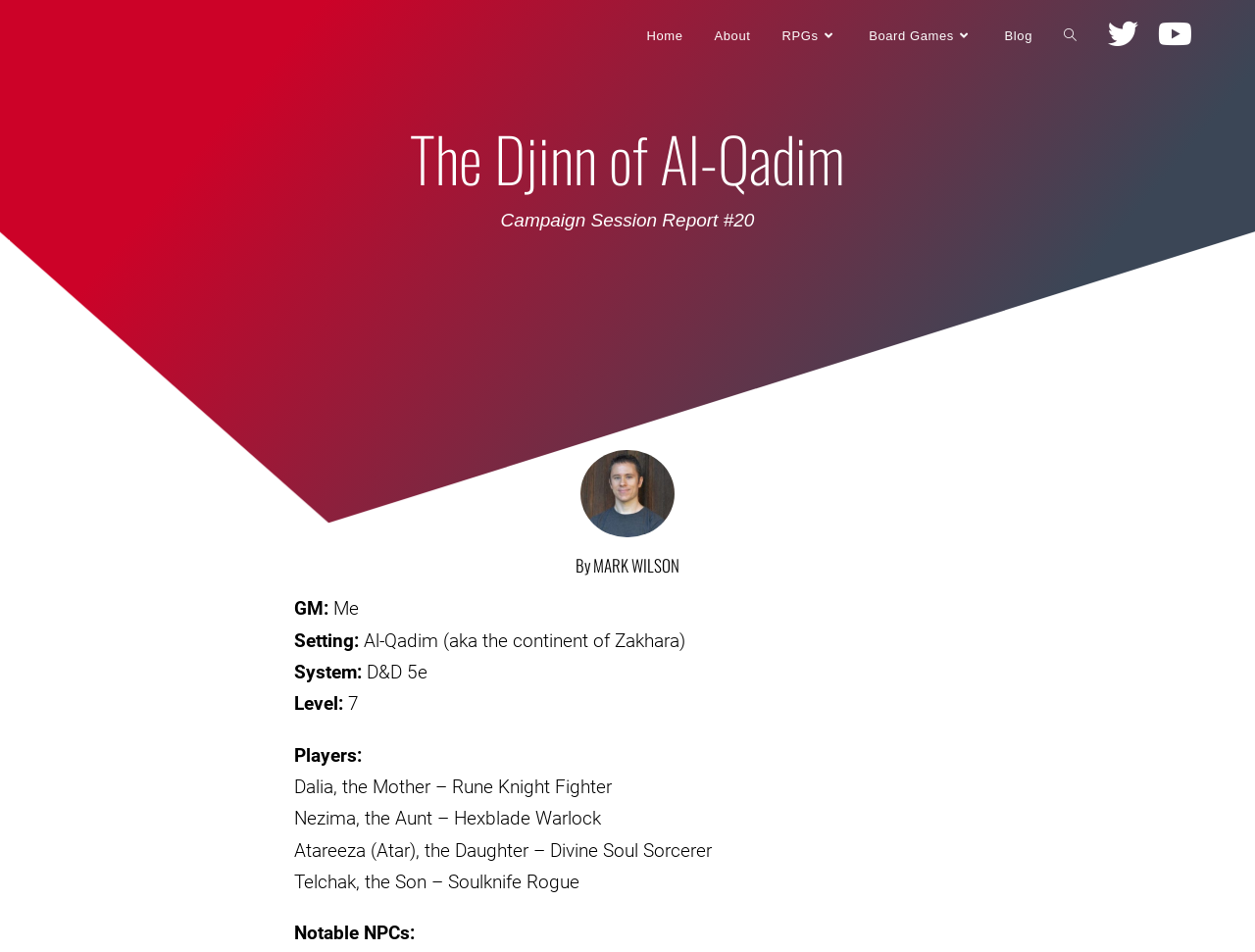Identify the primary heading of the webpage and provide its text.

The Djinn of Al-Qadim